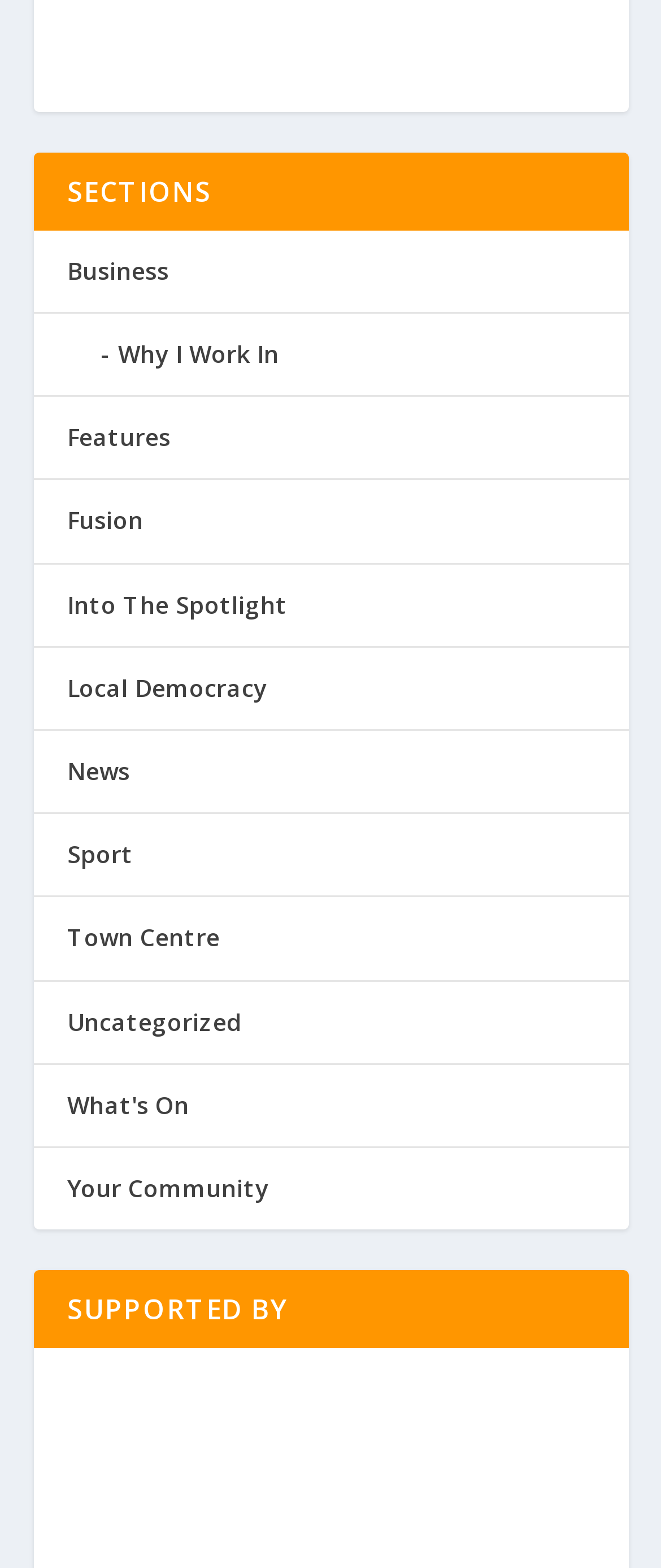What is the first section listed?
Answer the question with a thorough and detailed explanation.

I looked at the list of links under the 'SECTIONS' heading and found that the first one is 'Business'.